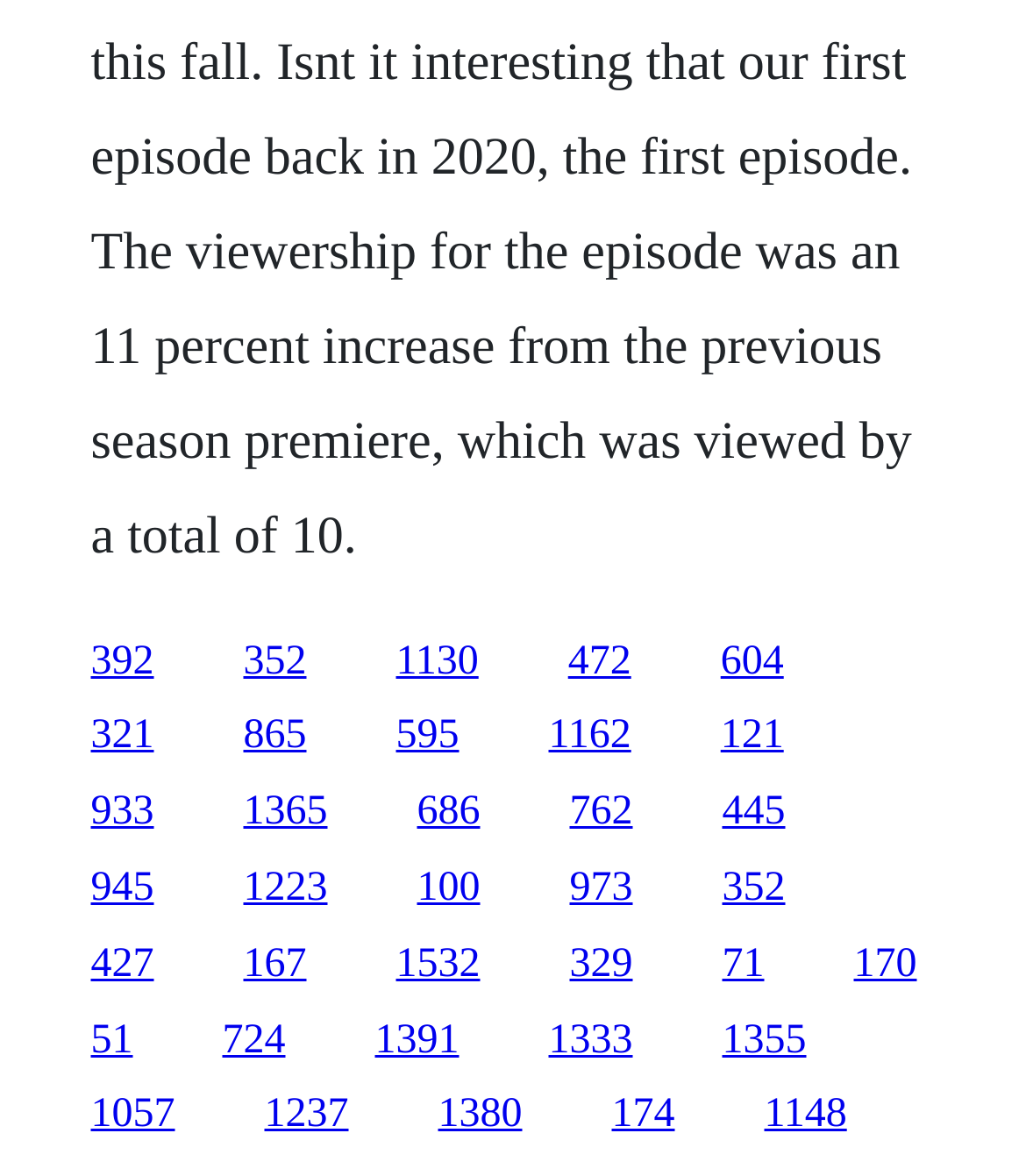What is the approximate position of the 10th link from the top?
From the details in the image, answer the question comprehensively.

By counting the links and analyzing their y-coordinate ranges, I can estimate that the 10th link from the top is approximately in the middle of the page. Specifically, the 10th link has a y-coordinate range of [0.607, 0.645], which is roughly halfway between the top and bottom of the page.